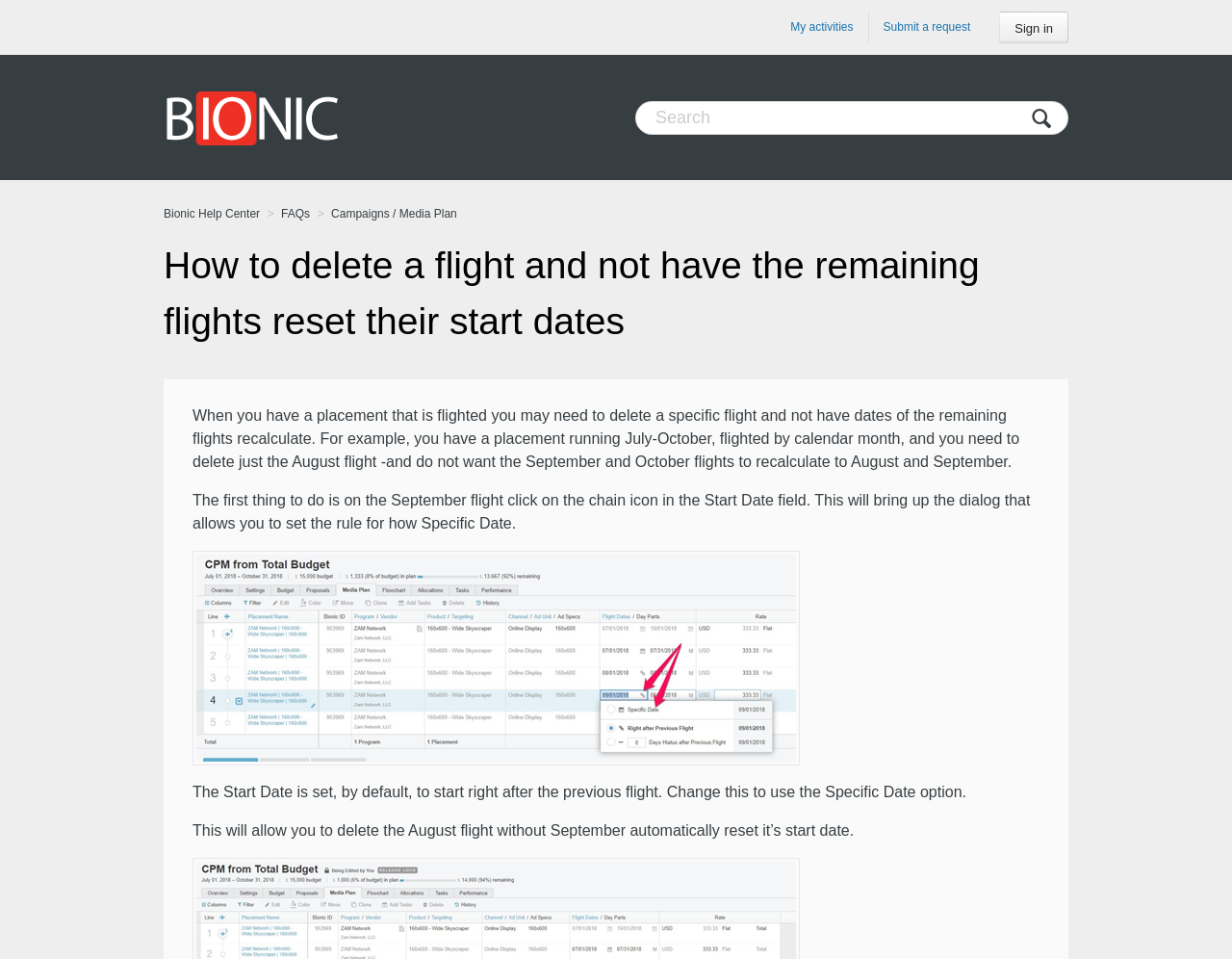What is the context of the webpage's instructions?
Use the image to answer the question with a single word or phrase.

Deleting a flight in a placement